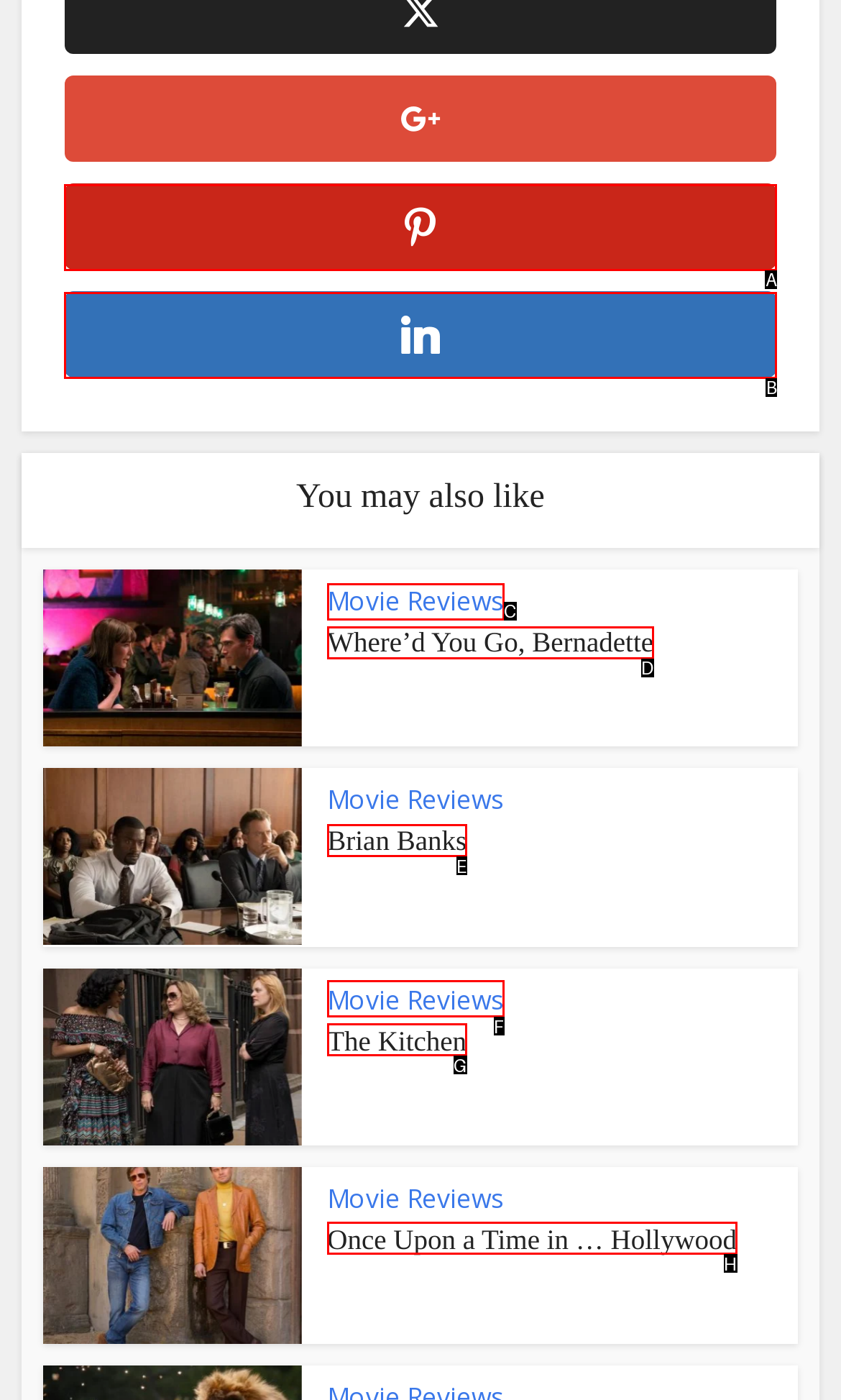Select the letter of the element you need to click to complete this task: Explore 'Brian Banks' movie review
Answer using the letter from the specified choices.

E